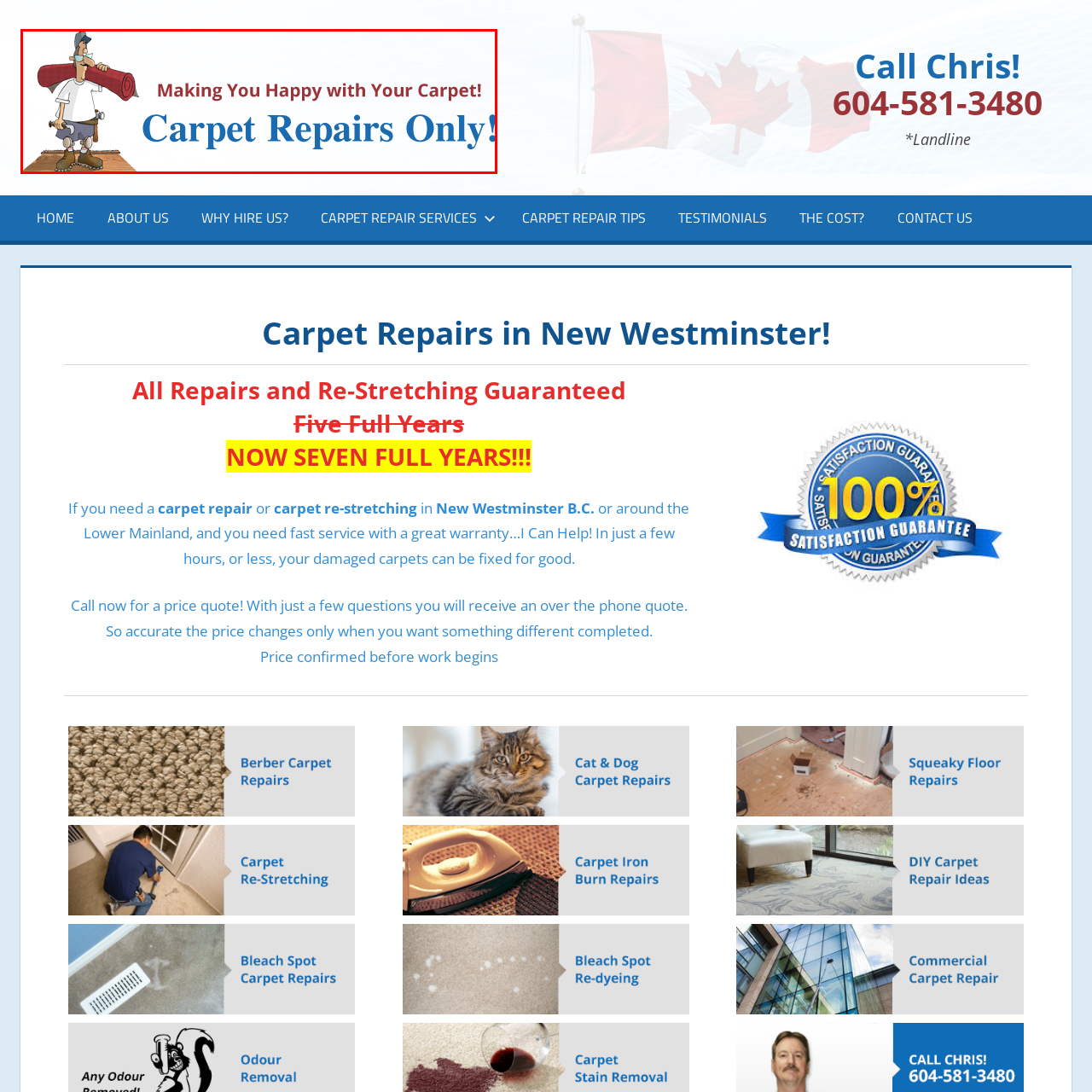Focus on the section marked by the red bounding box and reply with a single word or phrase: Where is the carpet repair service based?

New Westminster